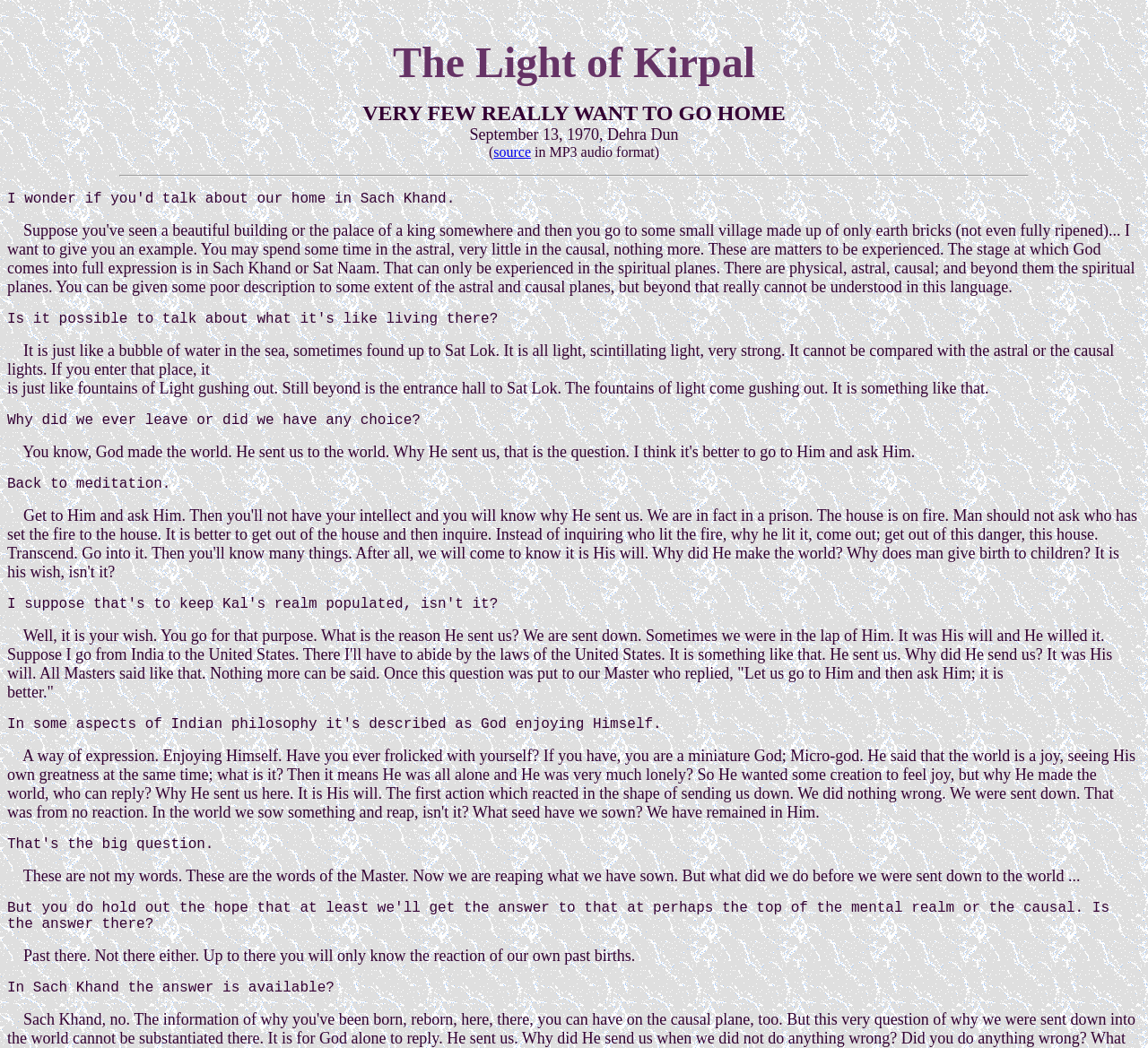What is the date mentioned in the webpage?
Based on the image, give a concise answer in the form of a single word or short phrase.

September 13, 1970